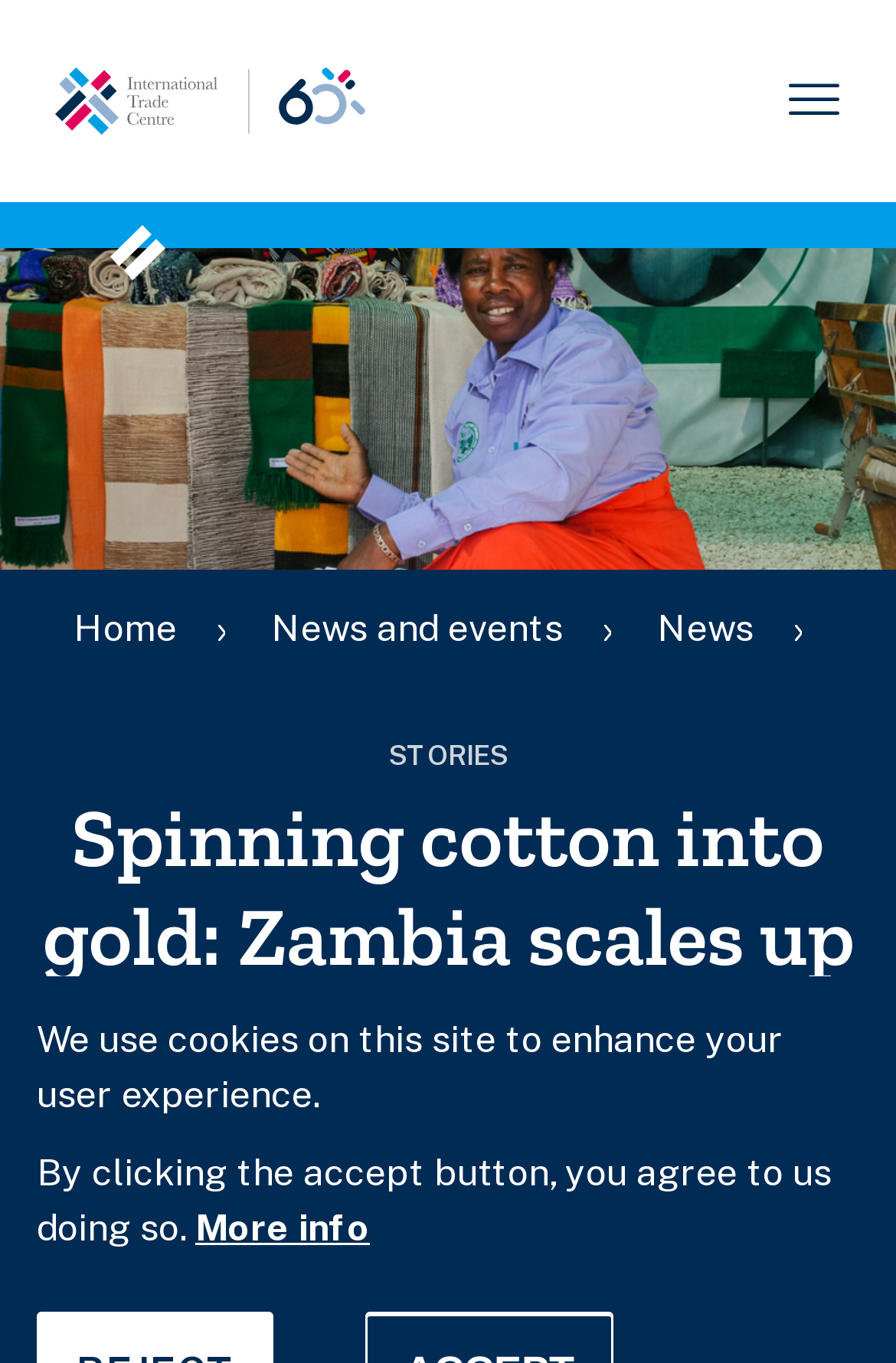Generate an in-depth caption that captures all aspects of the webpage.

The webpage is about ITC's support for Zambia's Handloom Textiles Association to improve and scale up its artisan textile business. At the top left corner, there is a link to skip to the main content. Below it, there is a navigation menu with a home button, accompanied by an image, and a breadcrumb navigation system that includes links to Home, News and events, and News.

On the top right side, there is a link to "More info". Below the navigation menu, there is a label and a static text "STORIES". The main content of the webpage is divided into two sections, each with a heading. The first section is about Zambia, with a heading "Zambia" and a link to the same. The second section is about Fibres, textiles and clothing, with a heading "Fibres, textiles and clothing" and a link to the same.